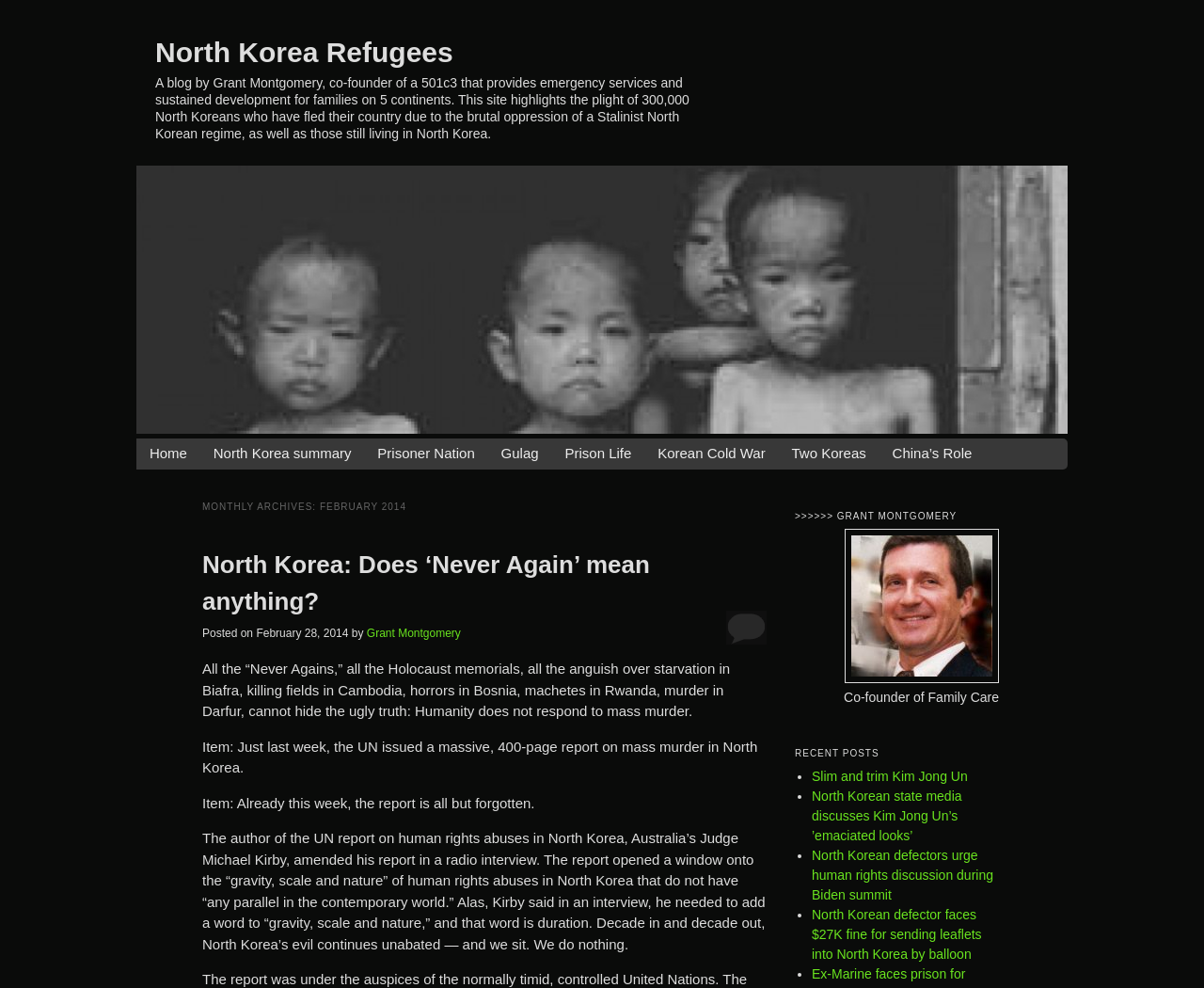Could you indicate the bounding box coordinates of the region to click in order to complete this instruction: "Log in to the website".

None